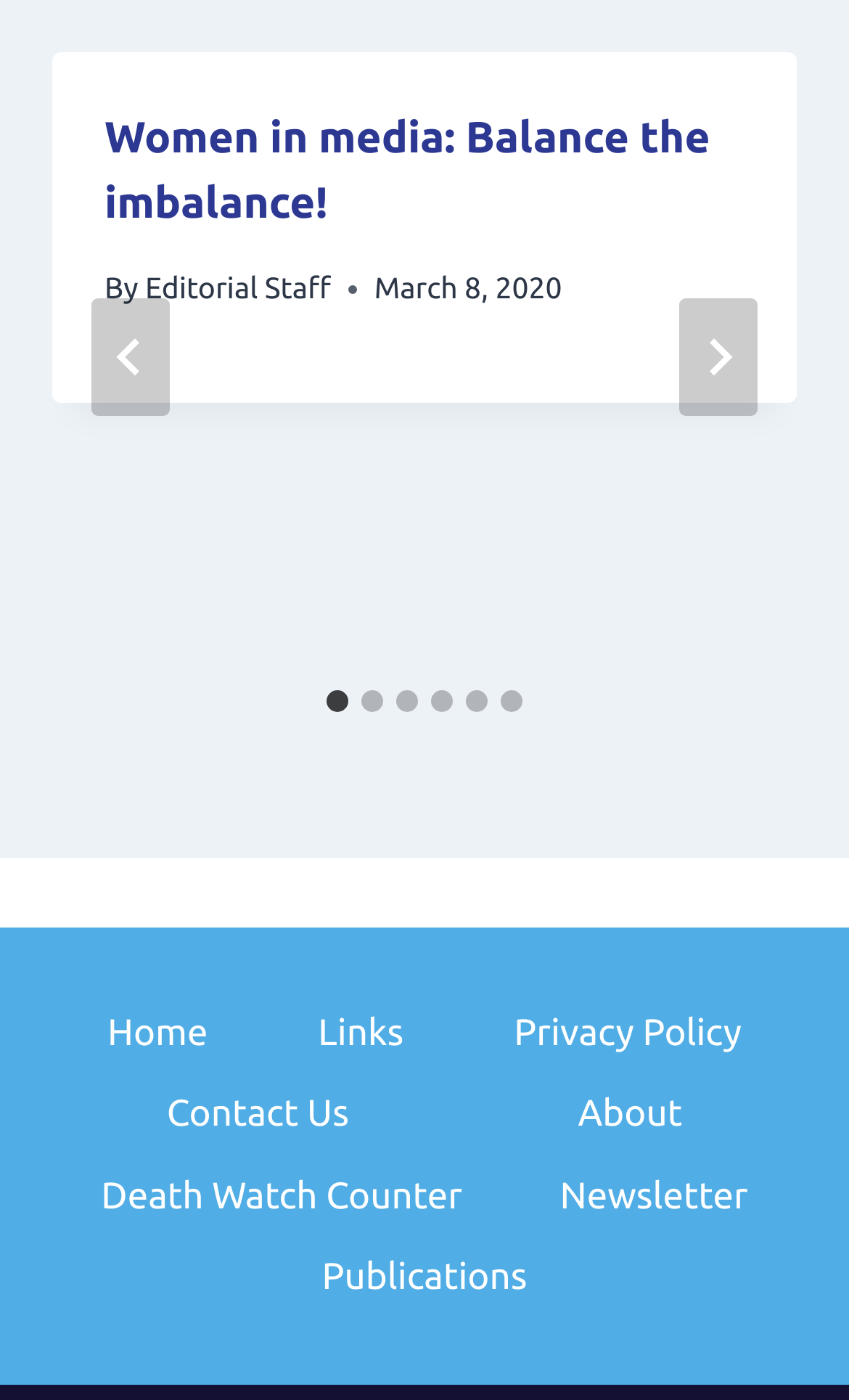Pinpoint the bounding box coordinates of the area that must be clicked to complete this instruction: "Read the privacy policy".

[0.579, 0.709, 0.9, 0.767]